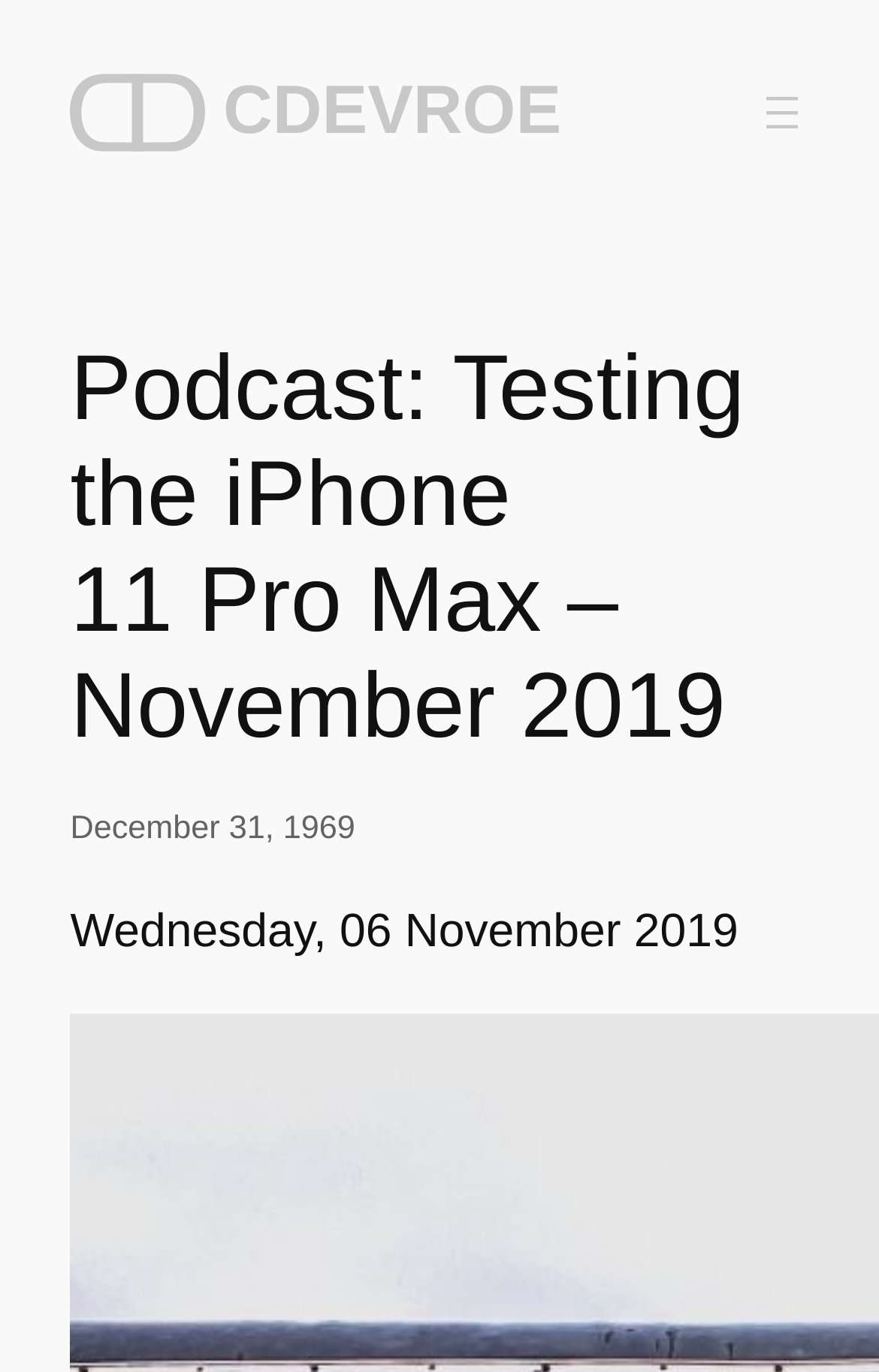Please give a one-word or short phrase response to the following question: 
What is the purpose of the button with the image?

Open menu